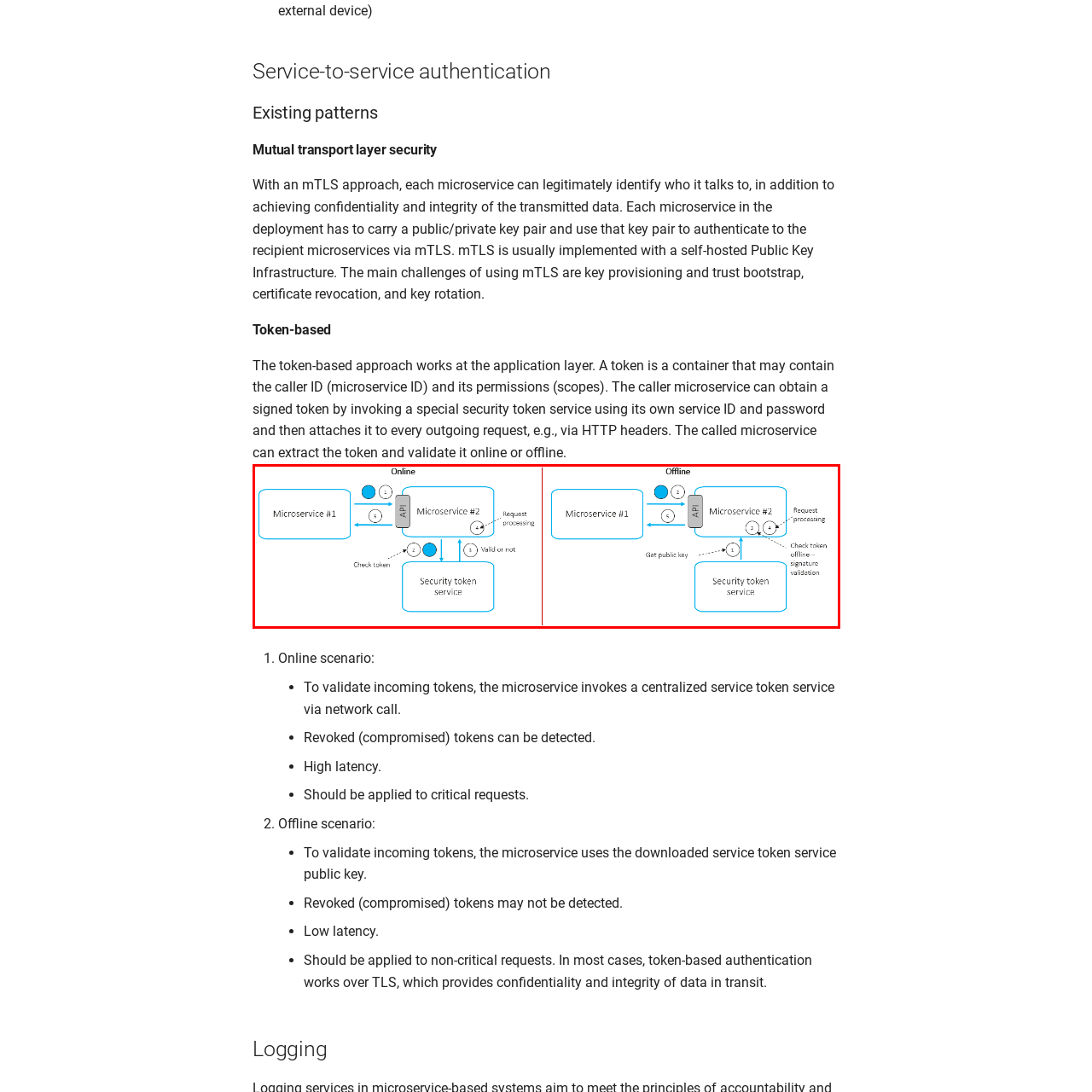Observe the image framed by the red bounding box and present a detailed answer to the following question, relying on the visual data provided: How does Microservice #2 process the request in the Offline scenario?

In the Offline scenario, Microservice #2 processes the request using the cached public key for offline token signature validation, which was retrieved beforehand by Microservice #1.